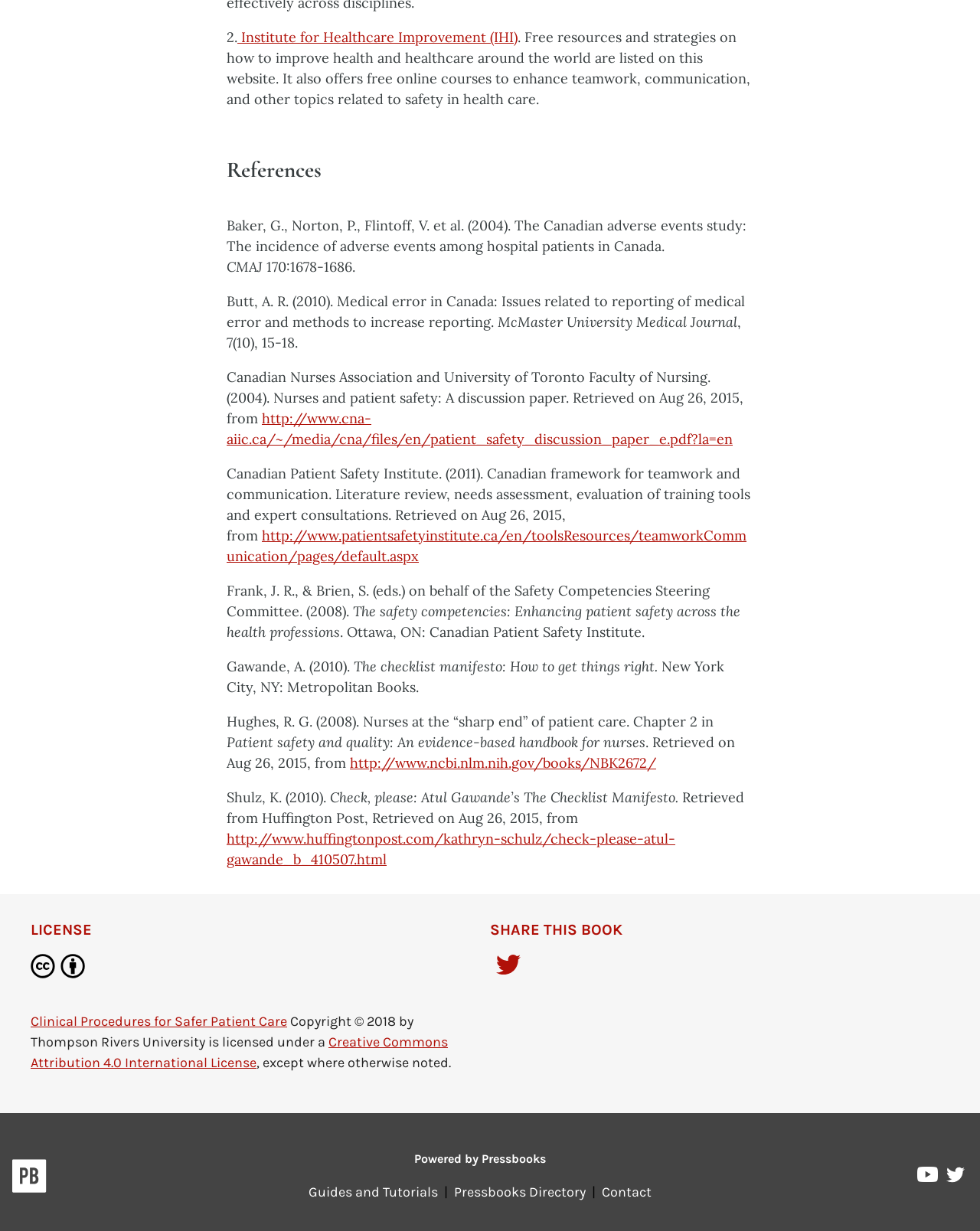Locate the bounding box coordinates of the region to be clicked to comply with the following instruction: "Visit the Canadian Patient Safety Institute website". The coordinates must be four float numbers between 0 and 1, in the form [left, top, right, bottom].

[0.231, 0.428, 0.762, 0.459]